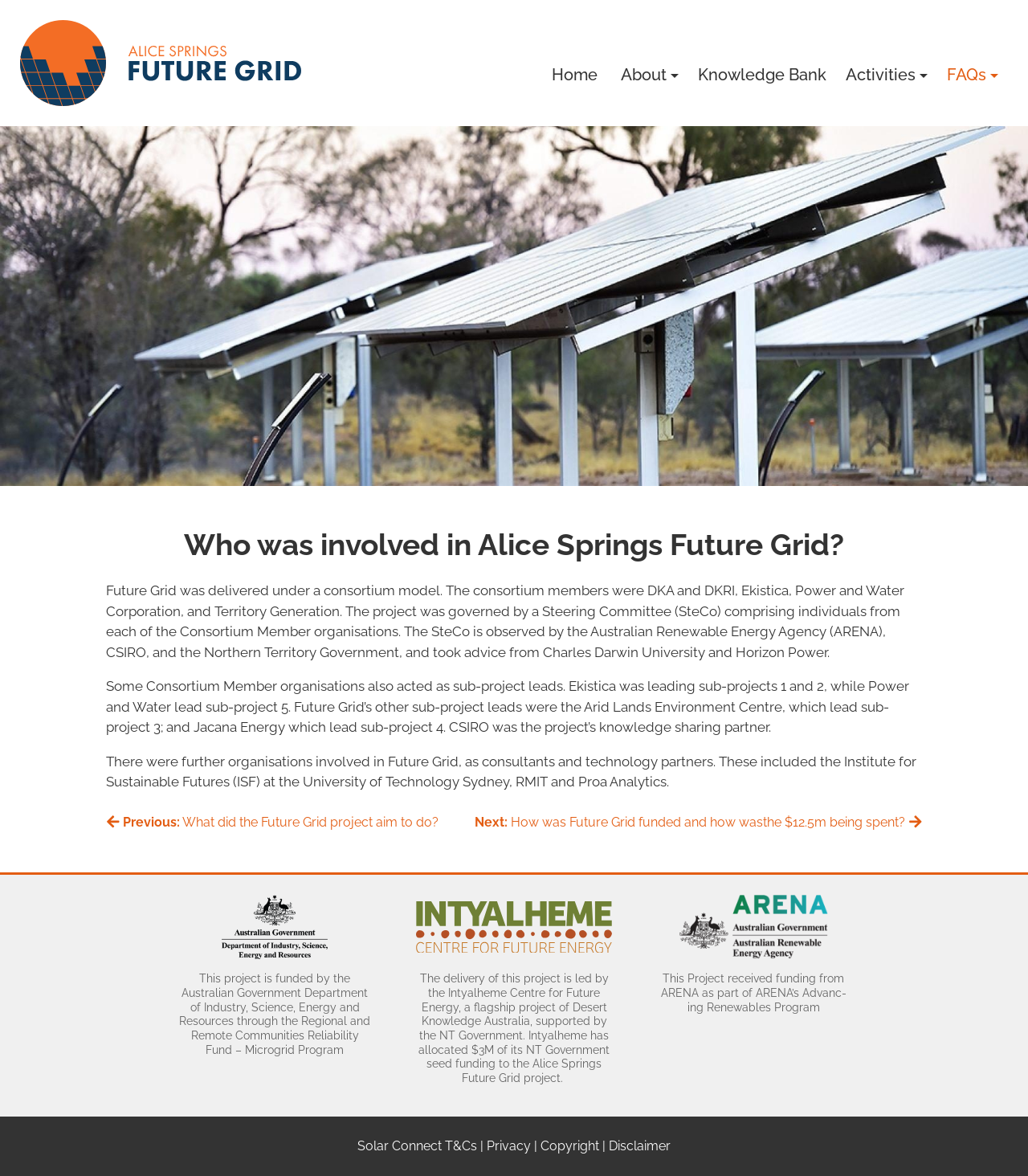What is the name of the program that funded the Alice Springs Future Grid project?
Please use the image to provide a one-word or short phrase answer.

Regional and Remote Communities Reliability Fund